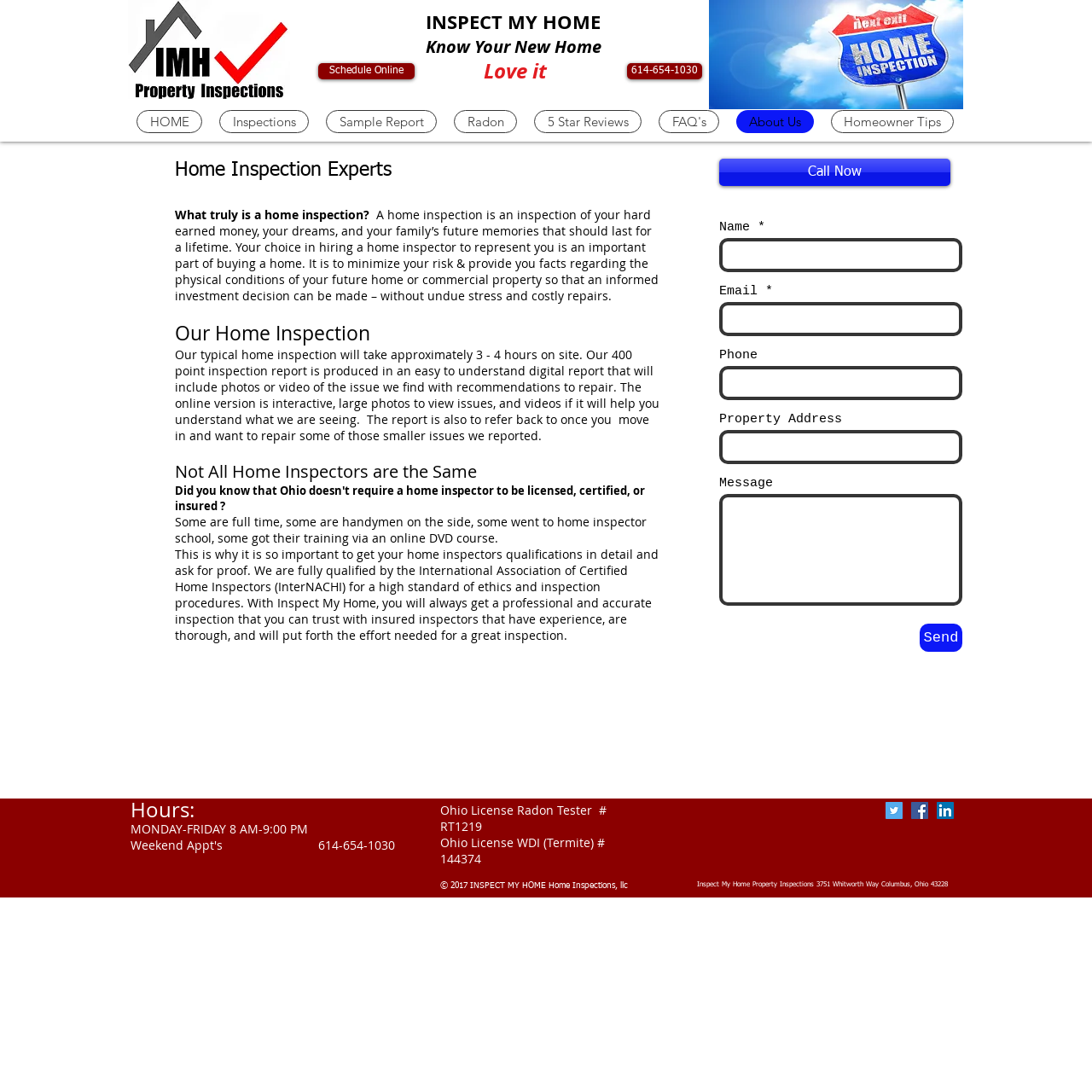Produce an elaborate caption capturing the essence of the webpage.

This webpage is about IMH Home Inspections, a company that provides home inspection services in Columbus, Ohio. At the top of the page, there is a logo and a navigation menu with links to different sections of the website, including "HOME", "Inspections", "Sample Report", "Radon", "5 Star Reviews", "FAQ's", "About Us", and "Homeowner Tips".

Below the navigation menu, there is a heading that reads "INSPECT MY HOME" and a subheading that says "Know Your New Home". There is also a link to schedule an online inspection and a phone number to call for more information.

The main content of the page is divided into sections. The first section has a heading that reads "Home Inspection Experts" and provides information about what a home inspection is and why it's important to hire a qualified inspector. The text explains that a home inspection is an inspection of a property to identify any potential issues and provide recommendations for repairs.

The next section describes the company's home inspection process, which typically takes 3-4 hours and includes a 400-point inspection report with photos and videos. The report is interactive and can be accessed online.

The following section highlights the importance of hiring a qualified home inspector, stating that not all inspectors are the same and that some may have varying levels of experience and training. The company emphasizes its qualifications and certifications, including its membership in the International Association of Certified Home Inspectors (InterNACHI).

There is also a call-to-action section with a "Call Now" button and a contact form where visitors can enter their name, email, phone number, property address, and message to request more information or schedule an inspection.

At the bottom of the page, there is a section with the company's hours of operation, licenses, and certifications, including its Ohio License Radon Tester and Ohio License WDI (Termite) numbers. There is also a social media bar with links to the company's Twitter, Facebook, and LinkedIn profiles. Finally, there is a copyright notice and the company's address.